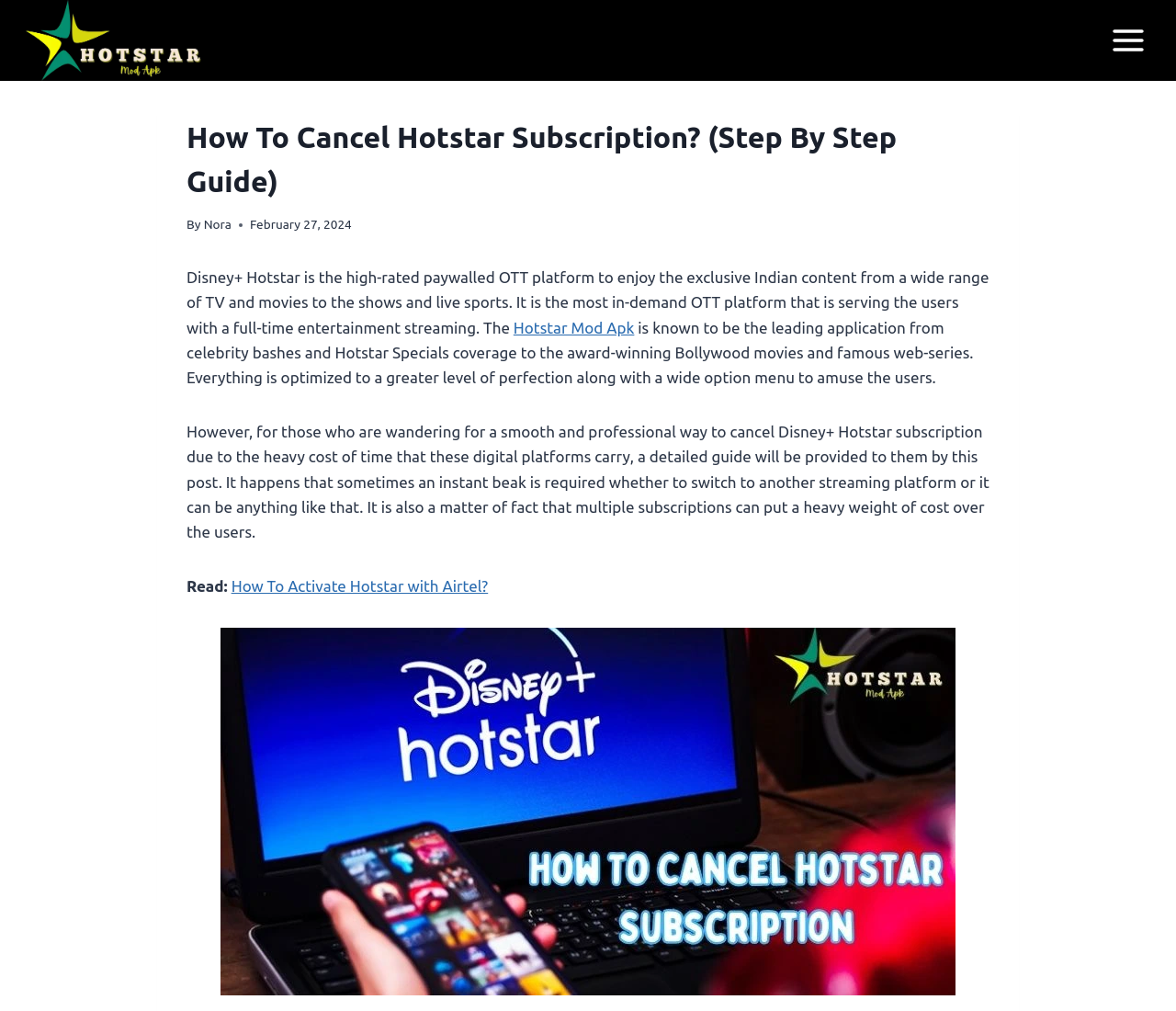What is the purpose of this post?
Can you give a detailed and elaborate answer to the question?

The post aims to provide a detailed guide for those who want to cancel their Disney+ Hotstar subscription due to the heavy cost of time that these digital platforms carry.